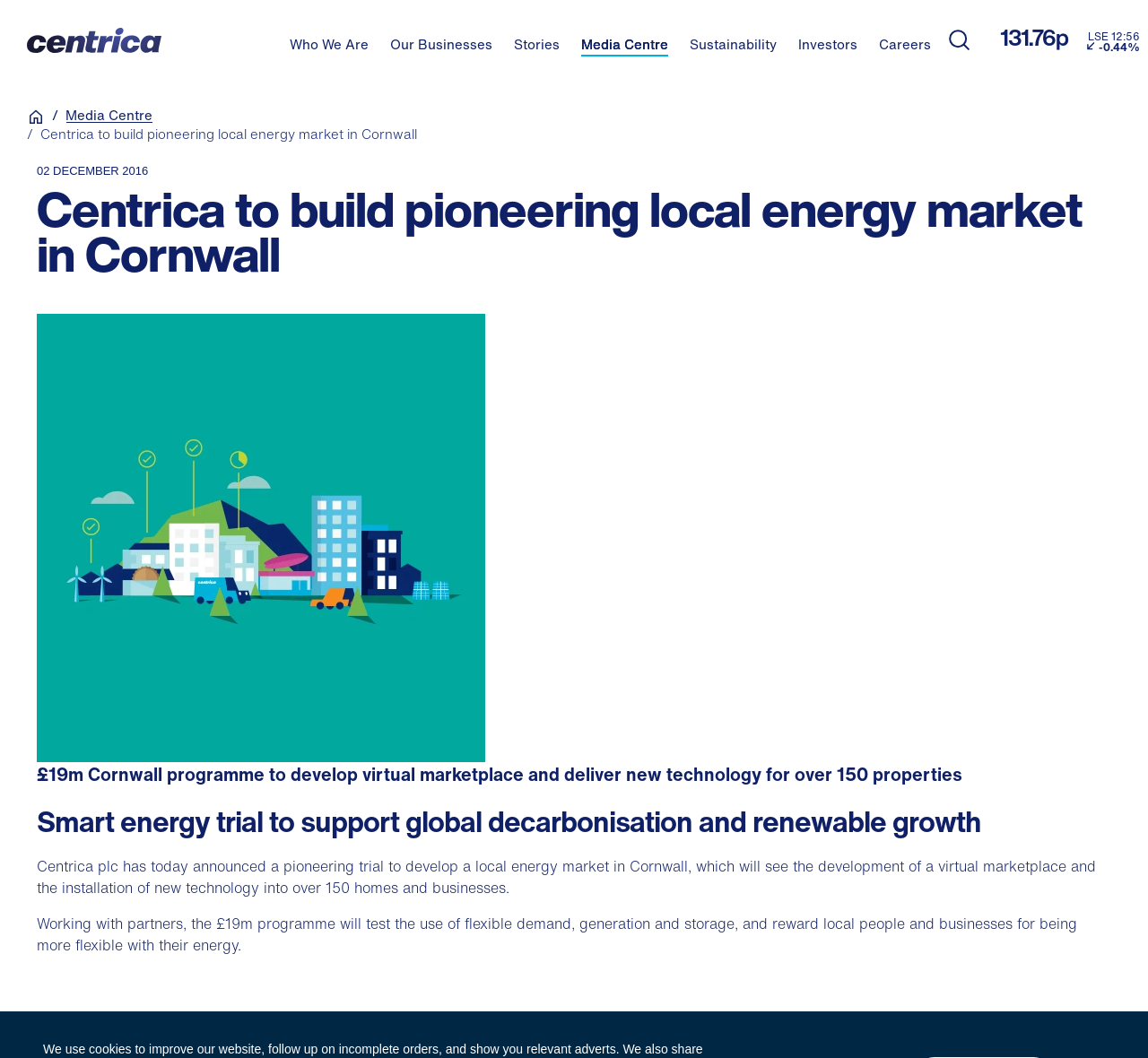Please identify the bounding box coordinates of the element I should click to complete this instruction: 'Click on the link to read about Robinhood announces $200 million acquisition of Bitstamp to boost global presence'. The coordinates should be given as four float numbers between 0 and 1, like this: [left, top, right, bottom].

None